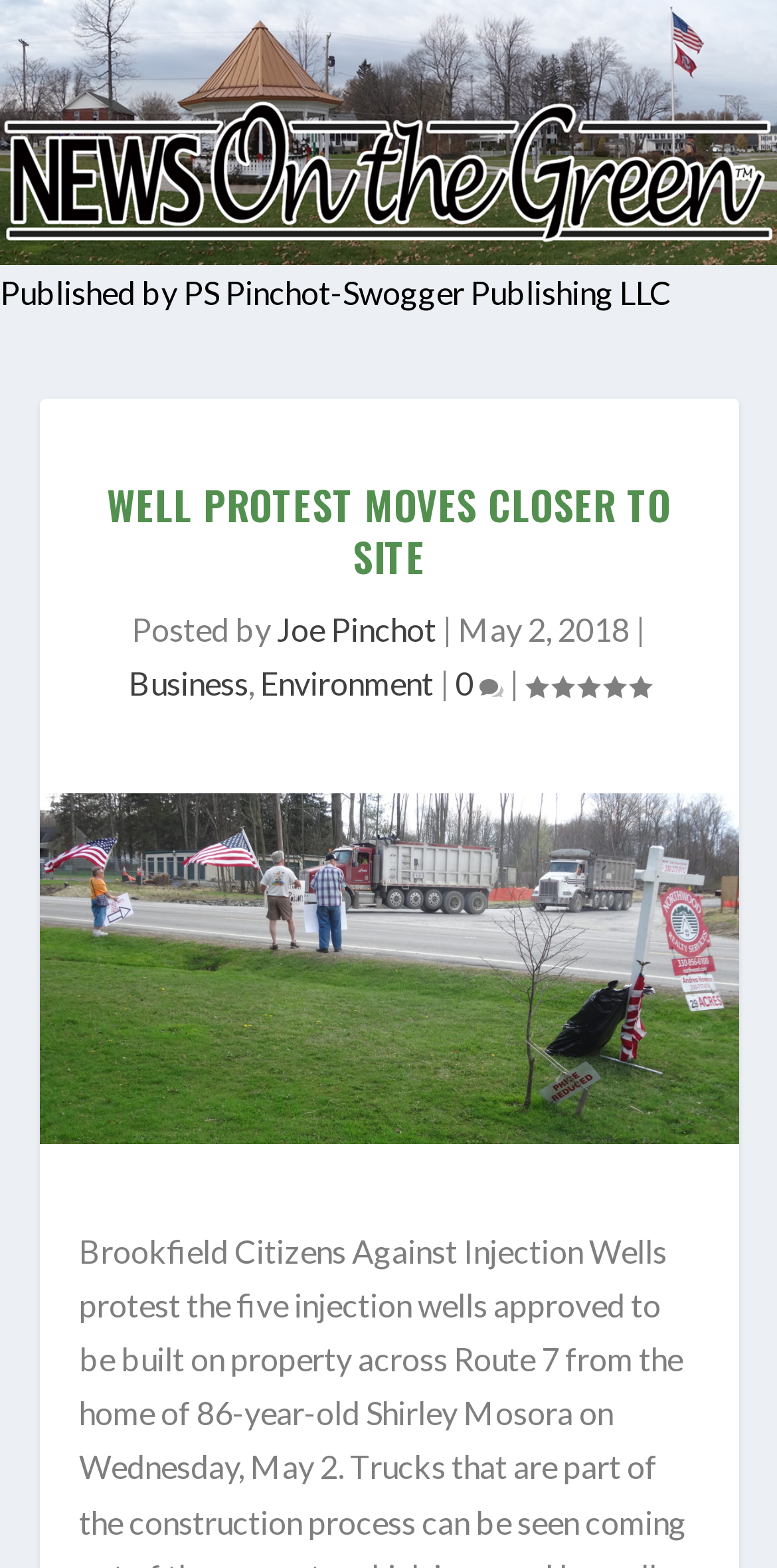Describe the entire webpage, focusing on both content and design.

The webpage is a news article page with a masthead at the top, spanning the entire width of the page. Below the masthead, there is a line of text indicating the publisher's name. 

The main article title, "WELL PROTEST MOVES CLOSER TO SITE", is prominently displayed in a large font size, taking up a significant portion of the page's width. 

Underneath the title, there is a section with the author's name, "Joe Pinchot", and the date of publication, "May 2, 2018". This section also includes a separator character and a category list, which includes "Business" and "Environment" links, separated by vertical lines.

To the right of the category list, there is a link with a comment count icon and a rating indicator showing 5.00. 

The main article content is accompanied by a large image, which takes up most of the page's width and is positioned below the article title and metadata section. The image is related to the article's topic, "Well protest moves closer to site".